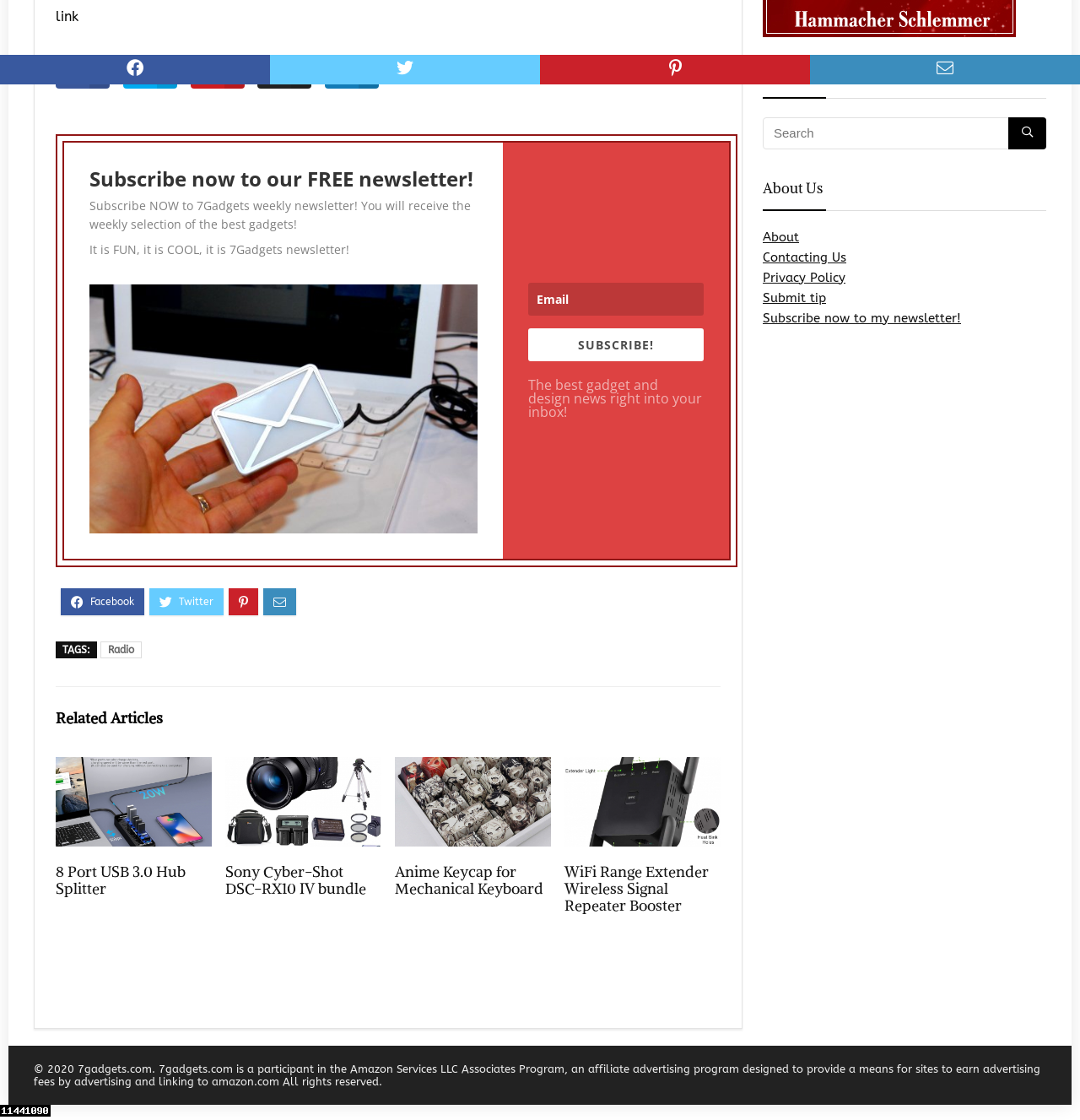Using the element description parent_node: ASK LIZ, predict the bounding box coordinates for the UI element. Provide the coordinates in (top-left x, top-left y, bottom-right x, bottom-right y) format with values ranging from 0 to 1.

None